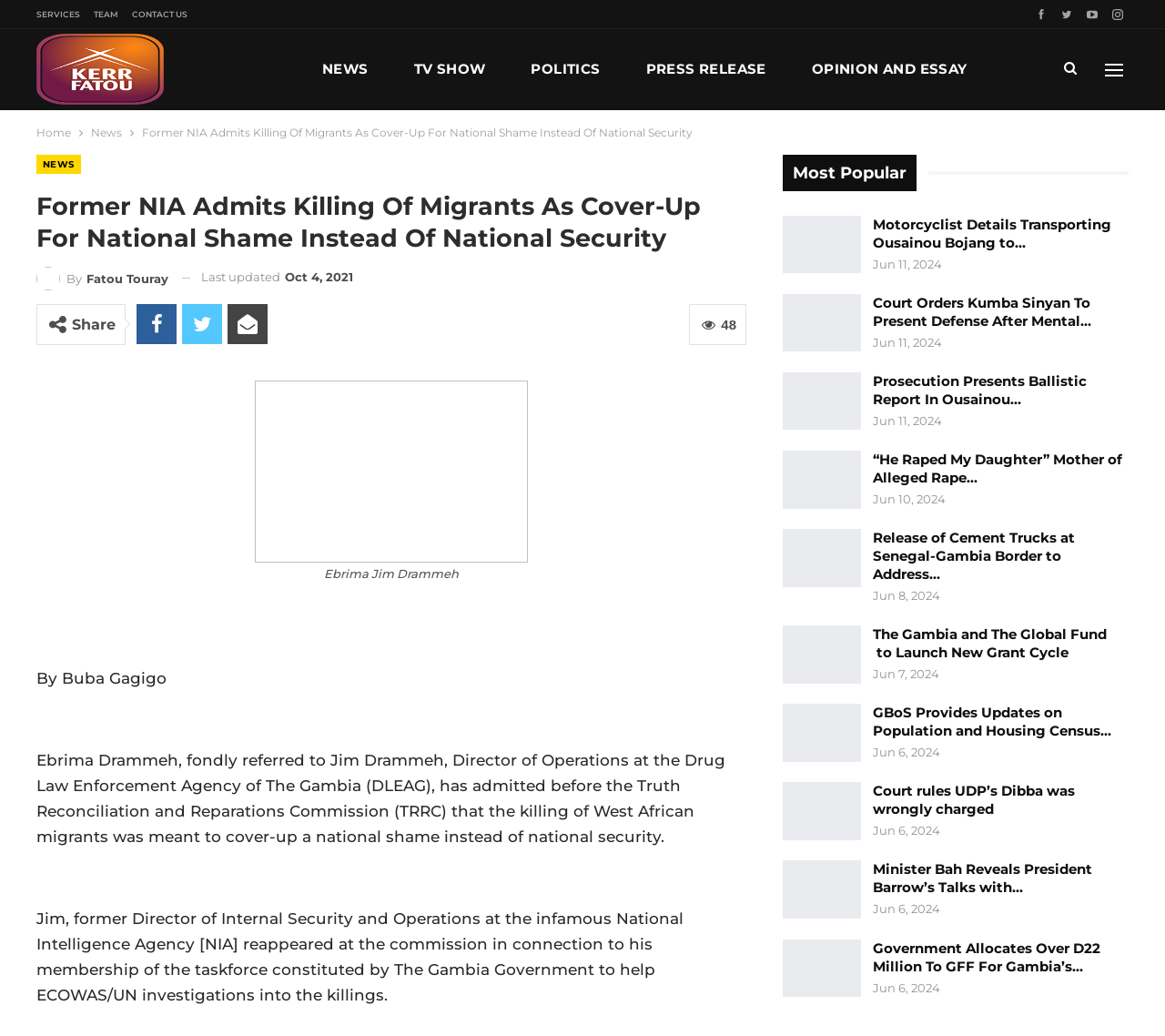Locate the bounding box coordinates of the clickable part needed for the task: "Click on the 'Share' button".

[0.062, 0.305, 0.099, 0.321]